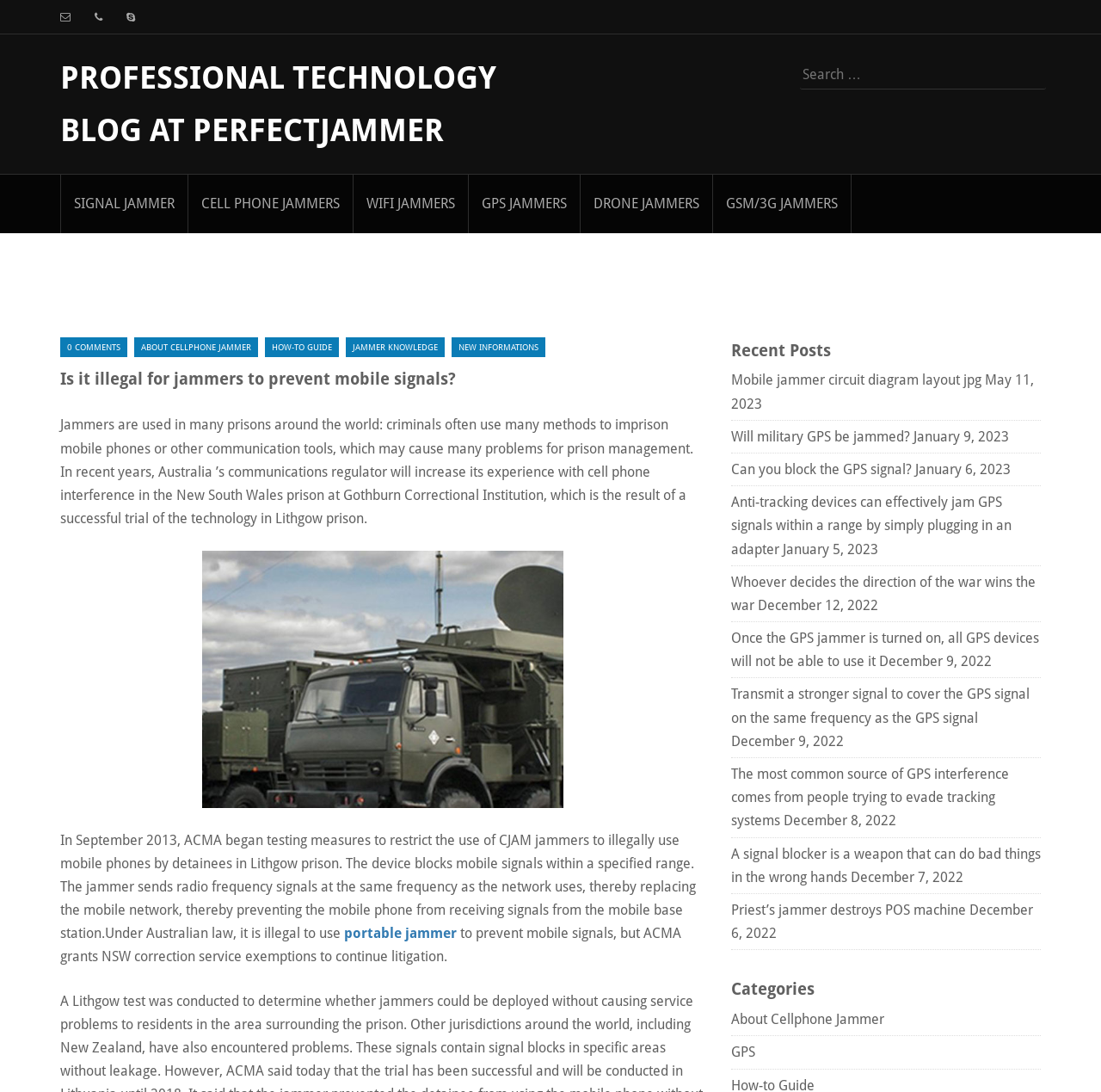Reply to the question with a single word or phrase:
What is the name of the blog?

PROFESSIONAL TECHNOLOGY BLOG AT PERFECTJAMMER